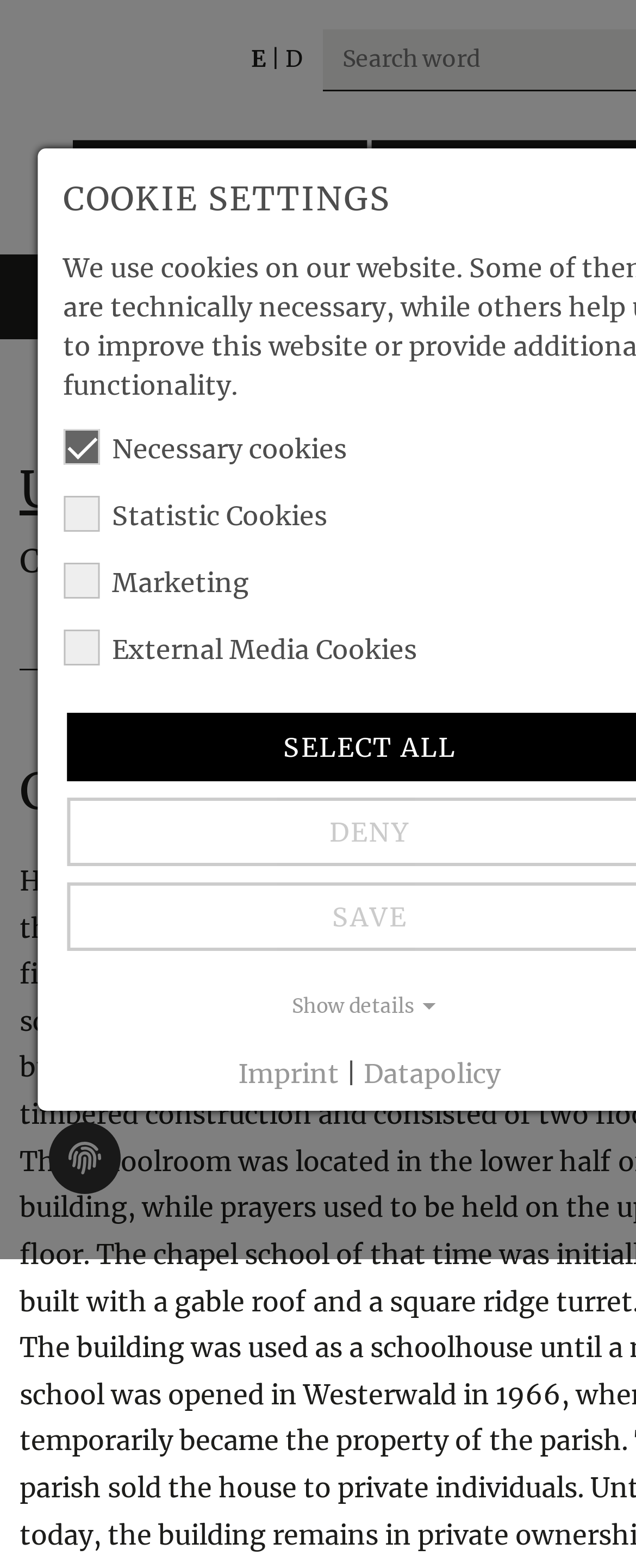Using the provided element description: "Useful Information about", identify the bounding box coordinates. The coordinates should be four floats between 0 and 1 in the order [left, top, right, bottom].

[0.031, 0.293, 0.992, 0.332]